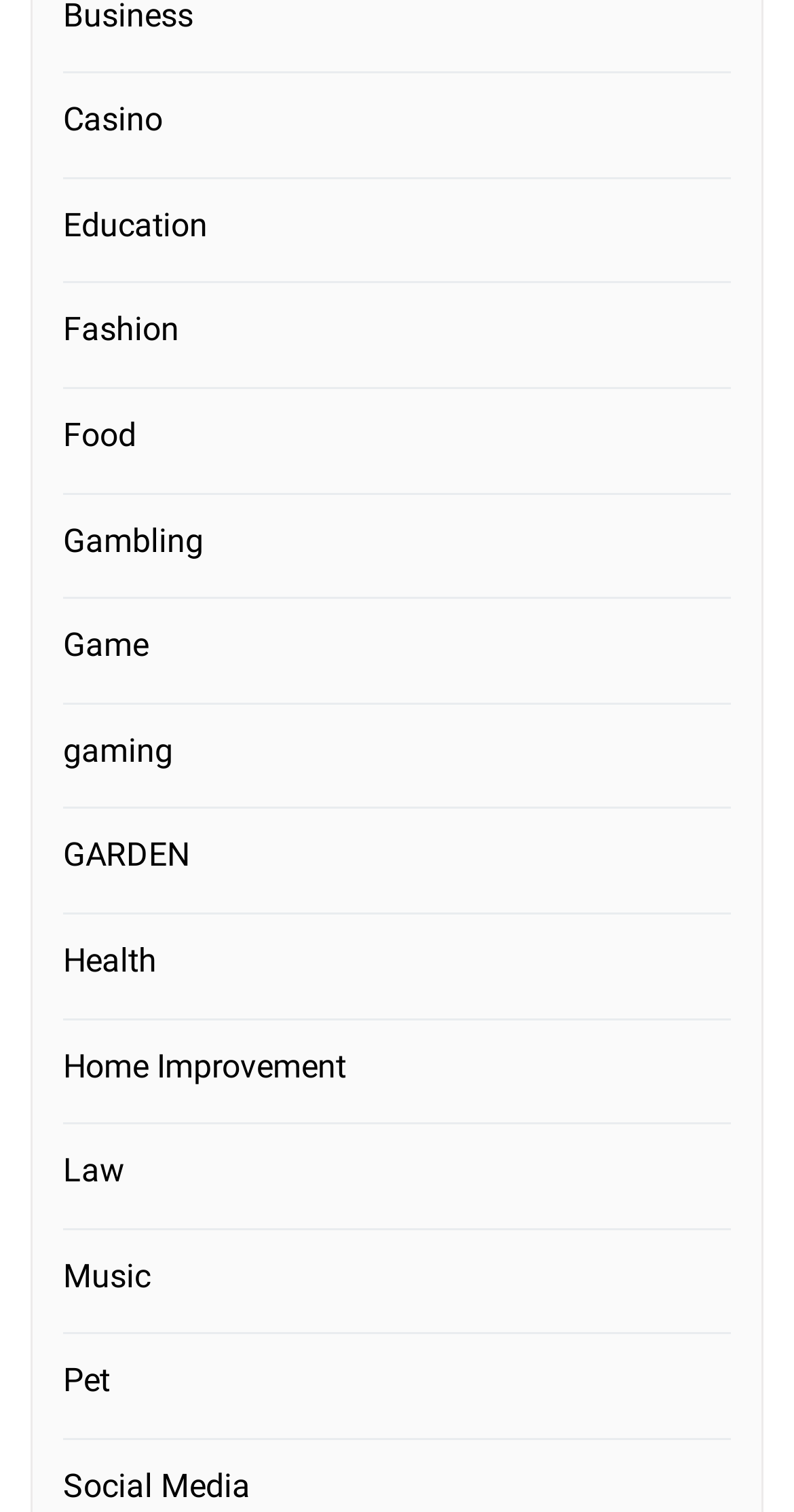Determine the bounding box for the UI element as described: "Home Improvement". The coordinates should be represented as four float numbers between 0 and 1, formatted as [left, top, right, bottom].

[0.079, 0.688, 0.453, 0.722]